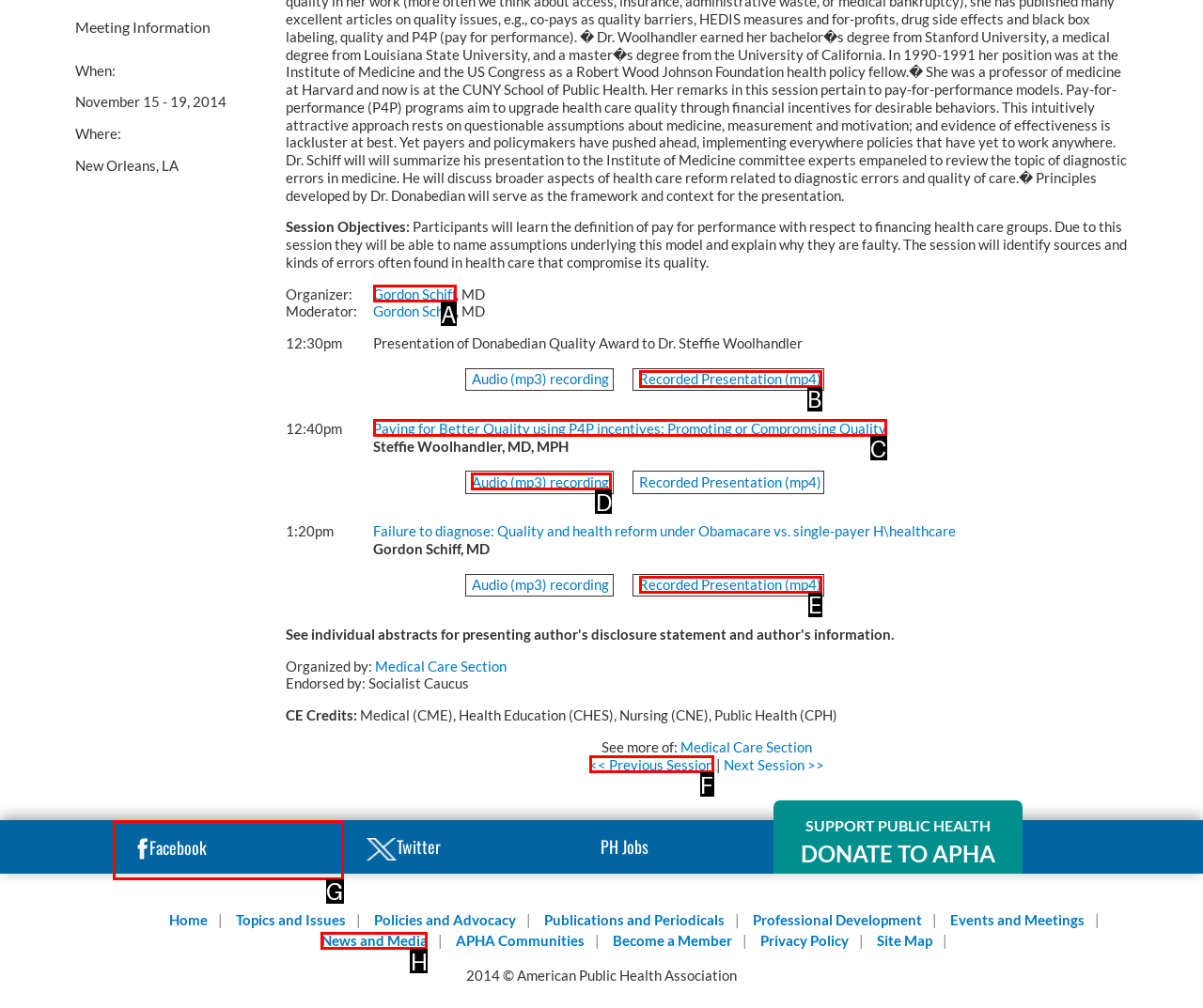Identify the HTML element that corresponds to the following description: Gordon Schiff. Provide the letter of the correct option from the presented choices.

A